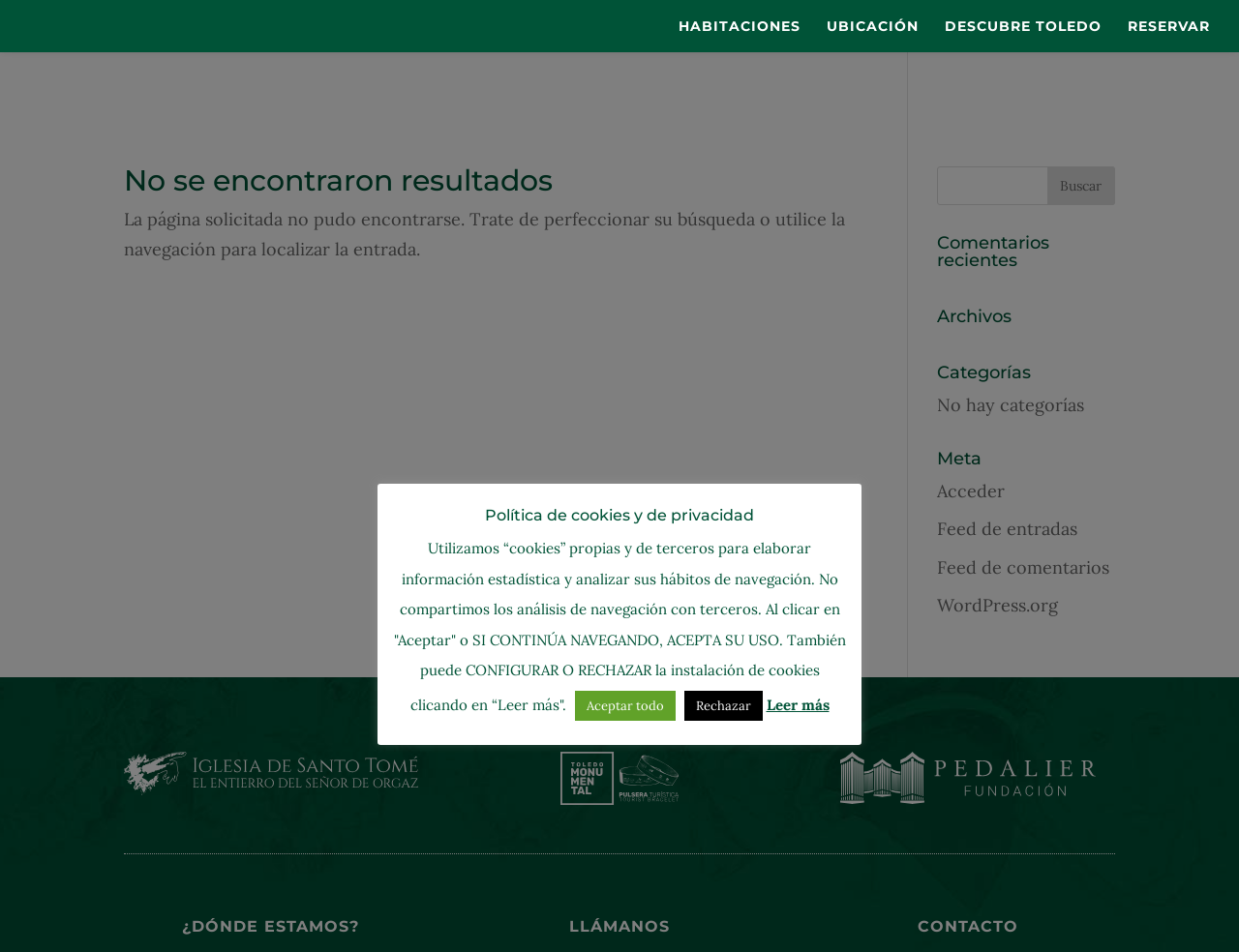Generate the text of the webpage's primary heading.

No se encontraron resultados